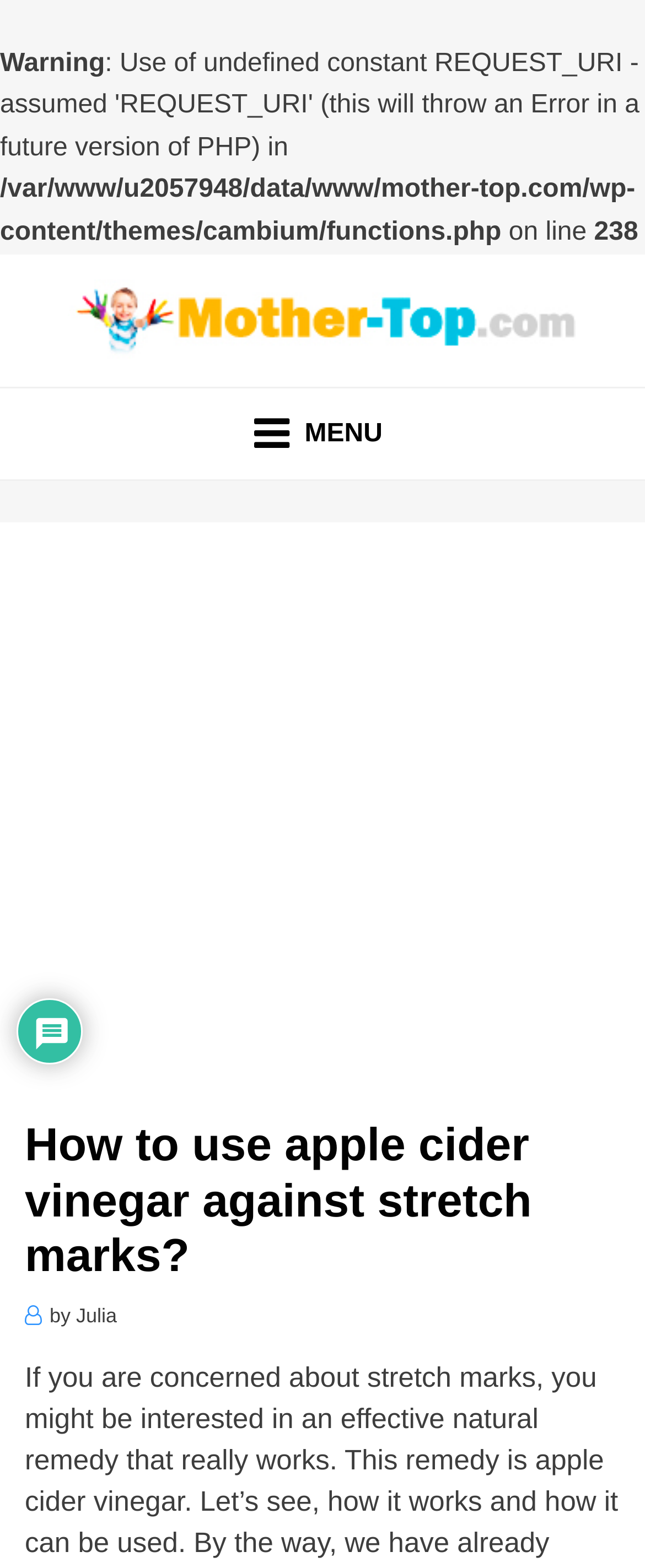Using the element description: "aria-label="Advertisement" name="aswift_5" title="Advertisement"", determine the bounding box coordinates for the specified UI element. The coordinates should be four float numbers between 0 and 1, [left, top, right, bottom].

[0.0, 0.36, 1.0, 0.702]